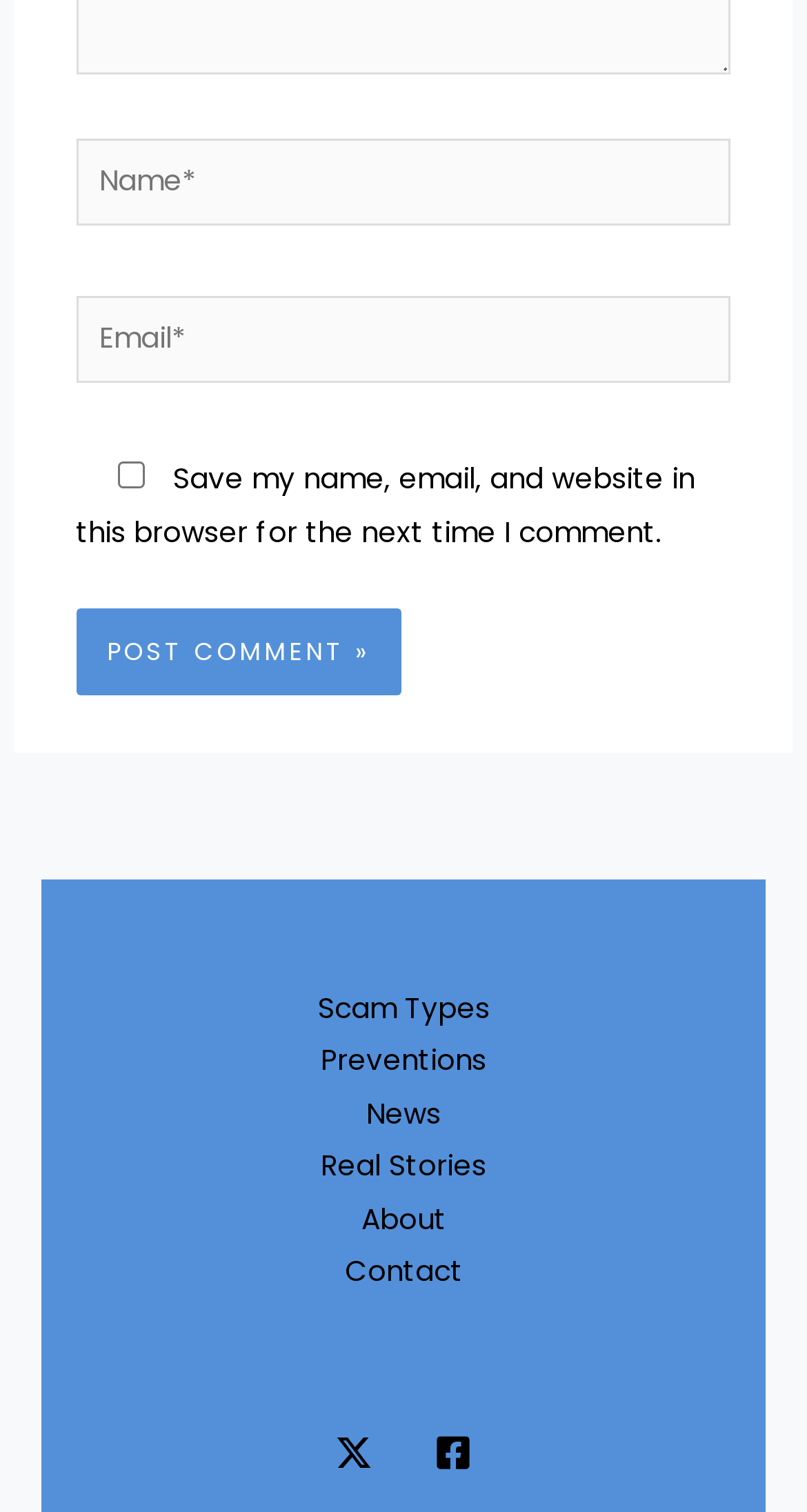Please determine the bounding box coordinates of the element's region to click for the following instruction: "Post a comment".

[0.094, 0.403, 0.497, 0.46]